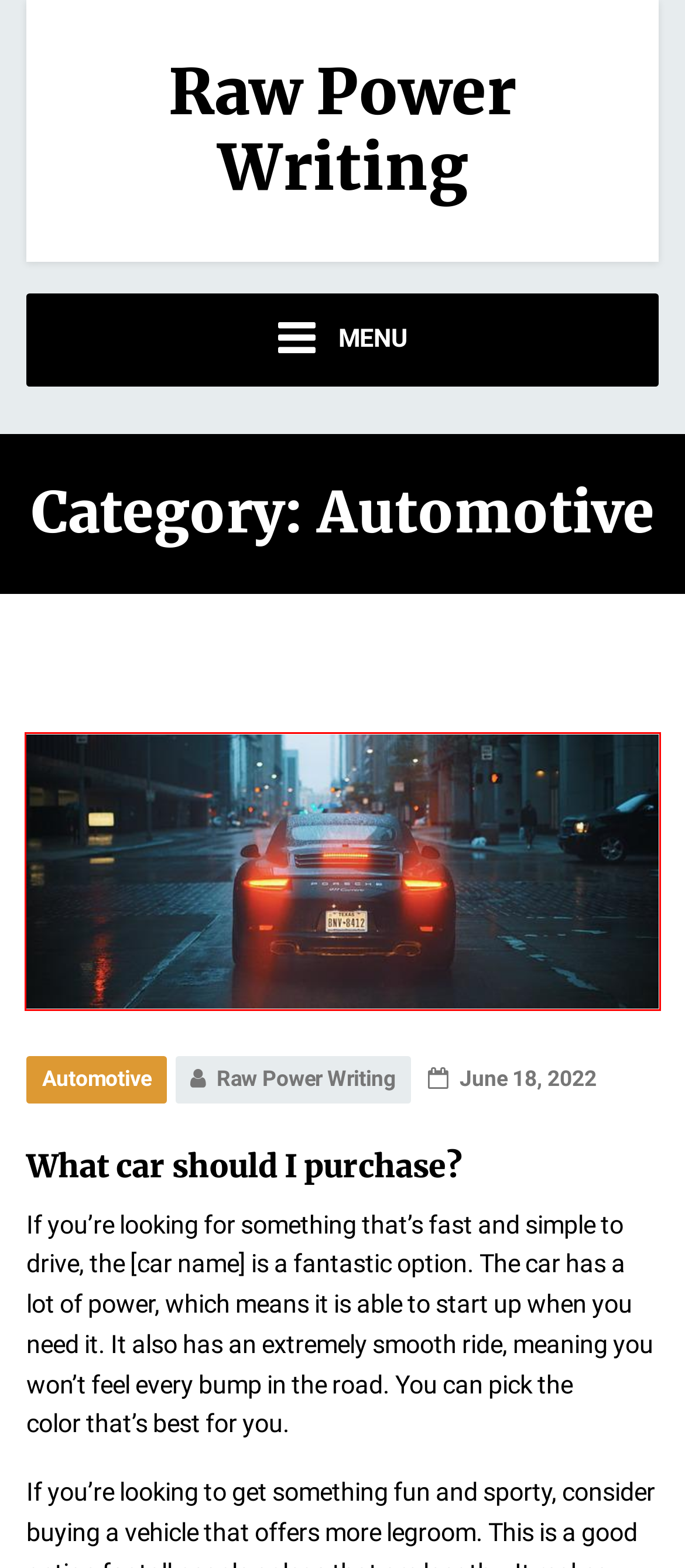Examine the screenshot of the webpage, which includes a red bounding box around an element. Choose the best matching webpage description for the page that will be displayed after clicking the element inside the red bounding box. Here are the candidates:
A. Raw Power Writing - Guide
B. Electric car - Raw Power Writing
C. cheap corner sofa - Raw Power Writing
D. What car should I purchase? - Raw Power Writing
E. Comparison treatment BRT mesmerizer with other methods of therapy - Raw Power Writing
F. Unlocking the Potential of Solar Power: Exploring Inverters with Tigo - Raw Power Writing
G. The Crucial Role of BIM Experts in Enhancing Construction Processes - Raw Power Writing
H. Polnische Zaunbauer: Meister der Handwerkskunst - Raw Power Writing

D